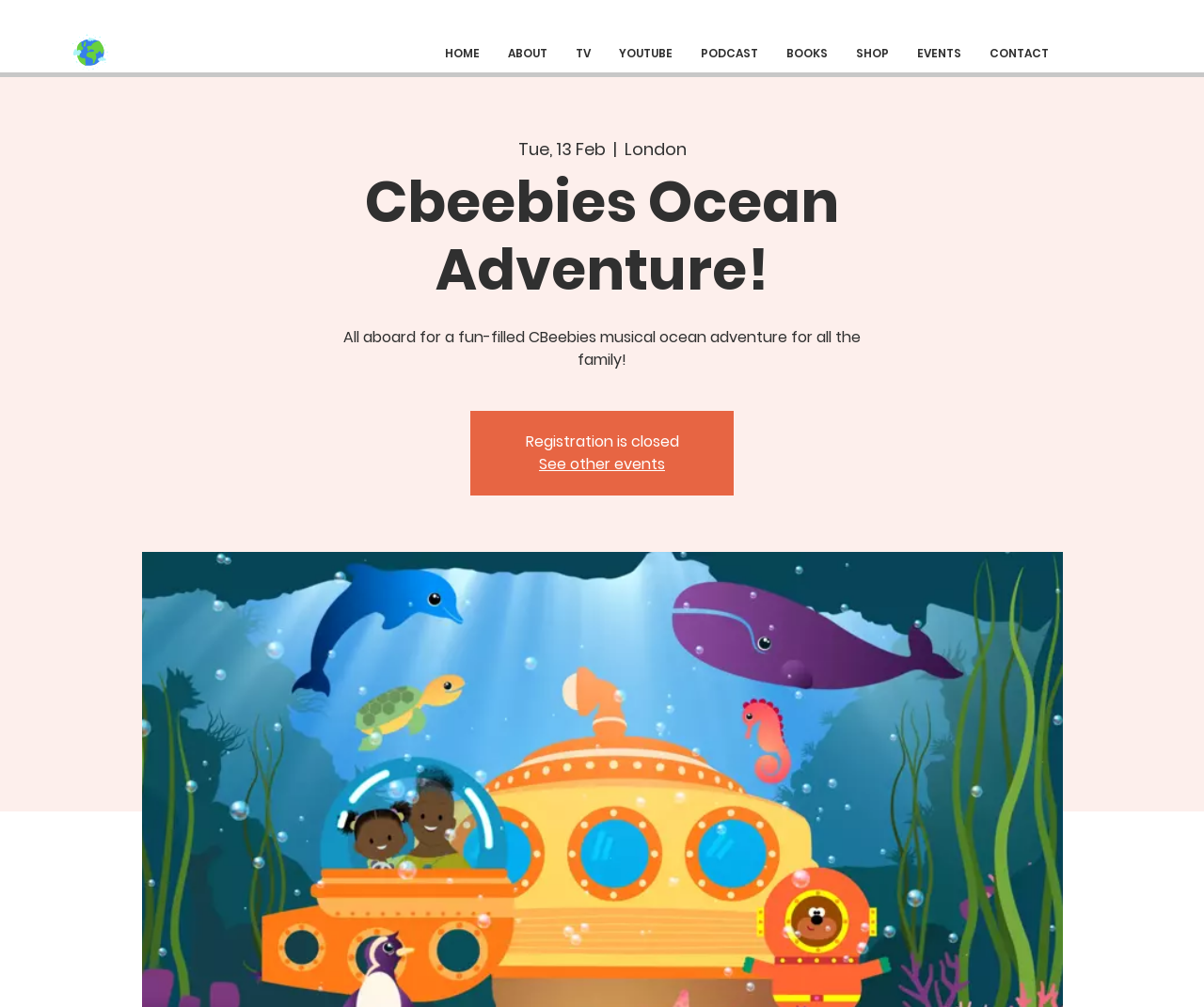Determine the bounding box coordinates of the clickable region to follow the instruction: "Get it on GooglePlay".

None